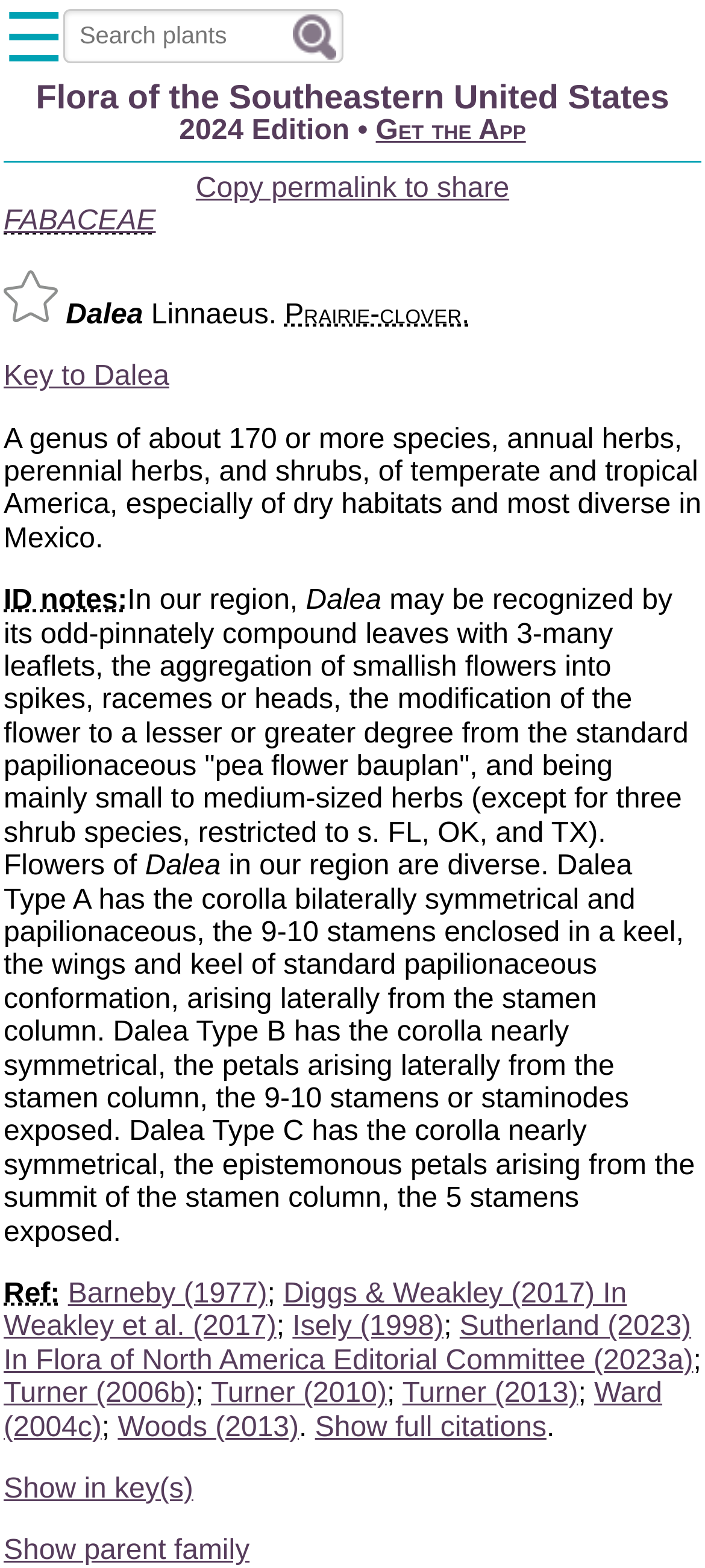Give a one-word or one-phrase response to the question: 
What is the name of the author who wrote about Dalea in 2017?

Diggs & Weakley